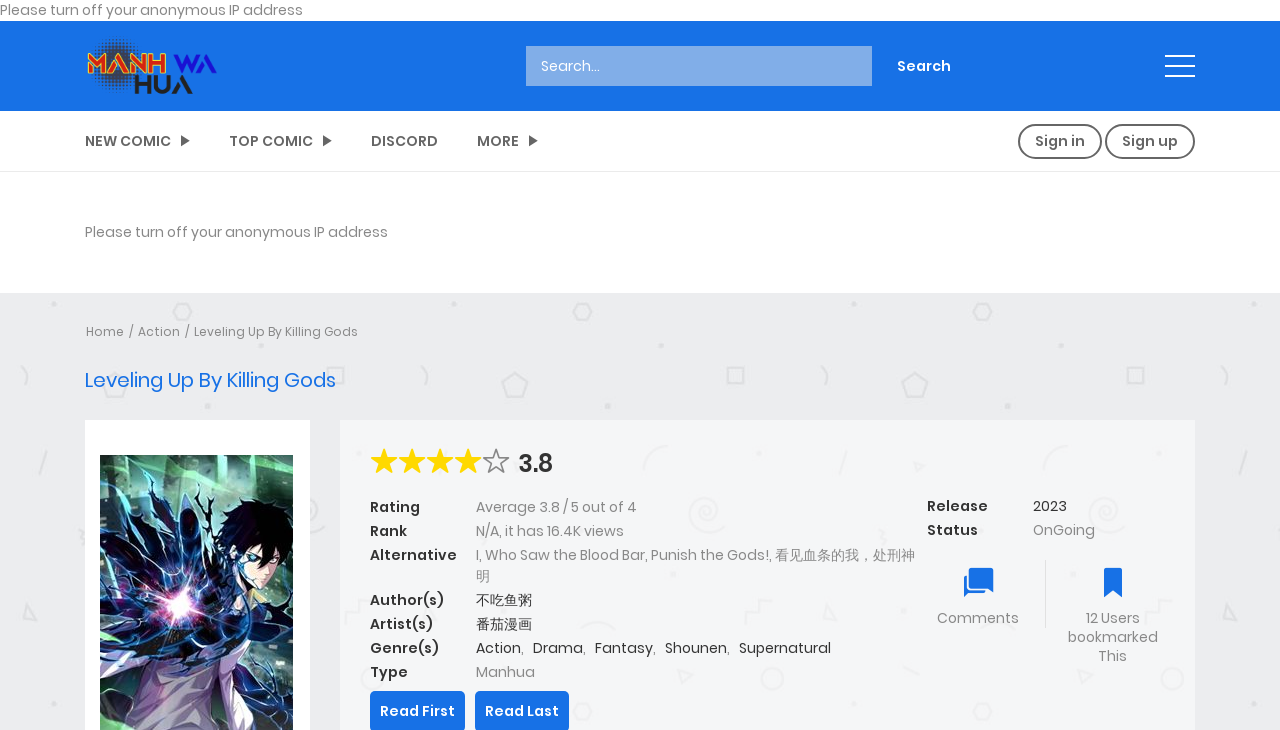Please locate the bounding box coordinates of the region I need to click to follow this instruction: "Search for a manga".

[0.411, 0.063, 0.762, 0.118]